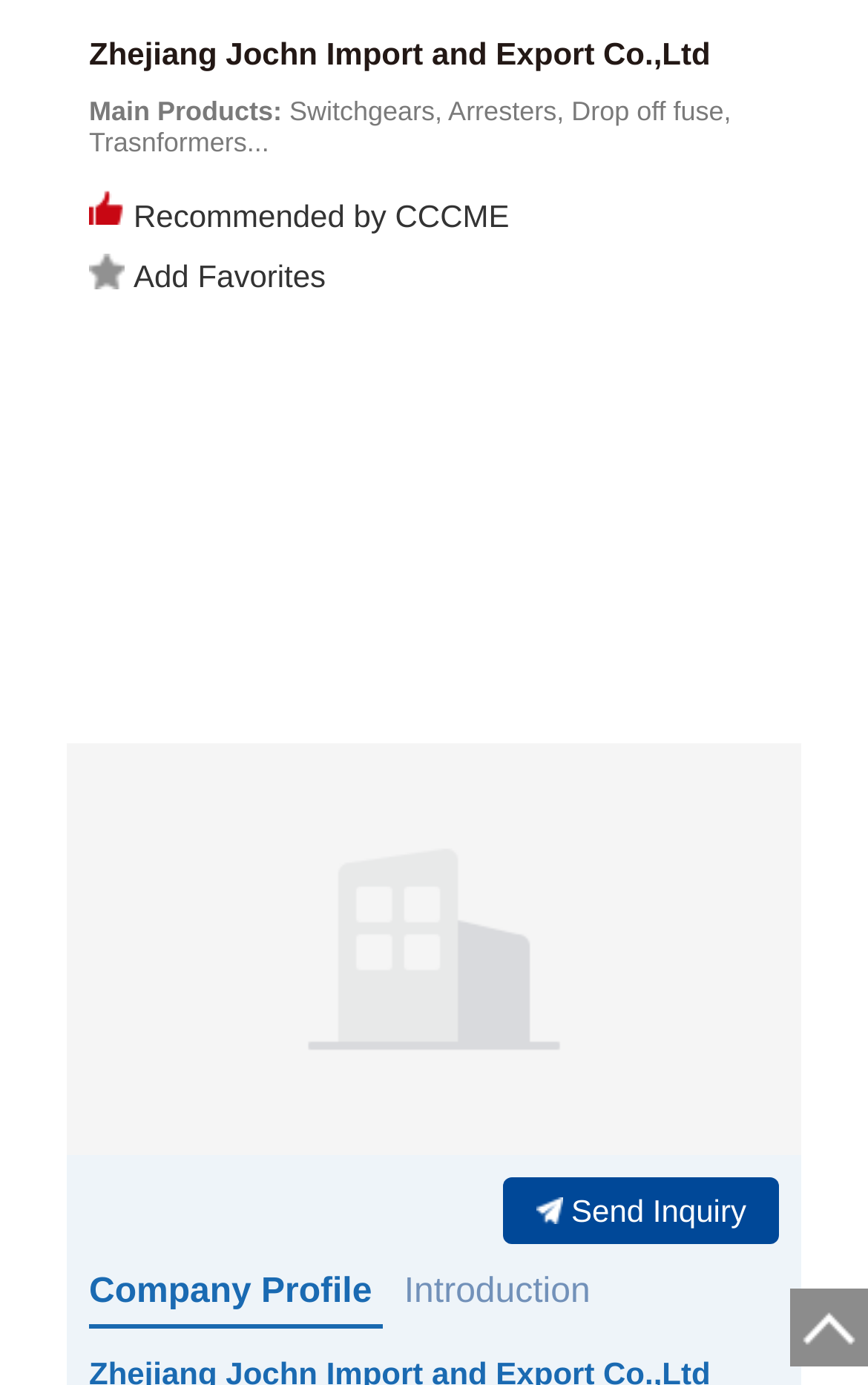Give a concise answer using only one word or phrase for this question:
What is the last text element in the main section?

Introduction